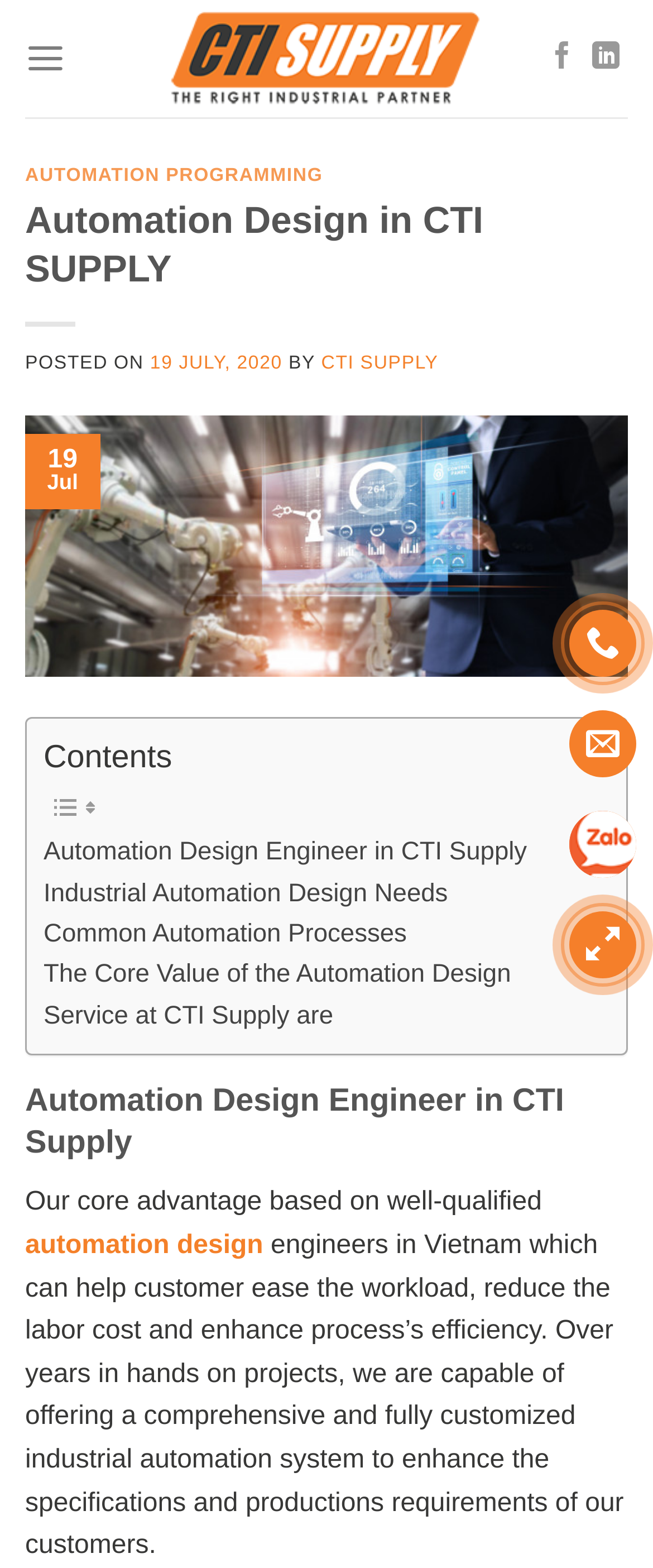Give an in-depth explanation of the webpage layout and content.

The webpage is about CTI Supply's industrial automation design services, particularly highlighting the benefits of their well-qualified automation design engineers in Vietnam. 

At the top of the page, there is a logo of CTI Supply Co., Ltd, accompanied by a link to the company's main page. Below the logo, there are social media links to follow CTI Supply on Facebook and LinkedIn. 

The main content of the page is divided into sections. The first section has a heading "AUTOMATION PROGRAMMING" and a subheading "Automation Design in CTI SUPPLY". Below the subheading, there is a posted date "19 JULY, 2020" and the author "CTI SUPPLY". 

The next section has a large image related to automation design engineer ctisupply, accompanied by a link to the same topic. Below the image, there is a table with a date "19 Jul" and a brief description of the content. 

The main content of the page is organized into a table of contents, with links to different sections, including "Automation Design Engineer in CTI Supply", "Industrial Automation Design Needs", "Common Automation Processes", and "The Core Value of the Automation Design Service at CTI Supply are". 

The main article starts with a heading "Automation Design Engineer in CTI Supply" and describes the core advantage of CTI Supply's automation design service, which is based on well-qualified engineers in Vietnam who can help customers ease their workload, reduce labor costs, and enhance process efficiency. The article continues to explain the company's capabilities in offering comprehensive and fully customized industrial automation systems. 

At the bottom of the page, there are links to go back to the top of the page and some other links with no descriptions.